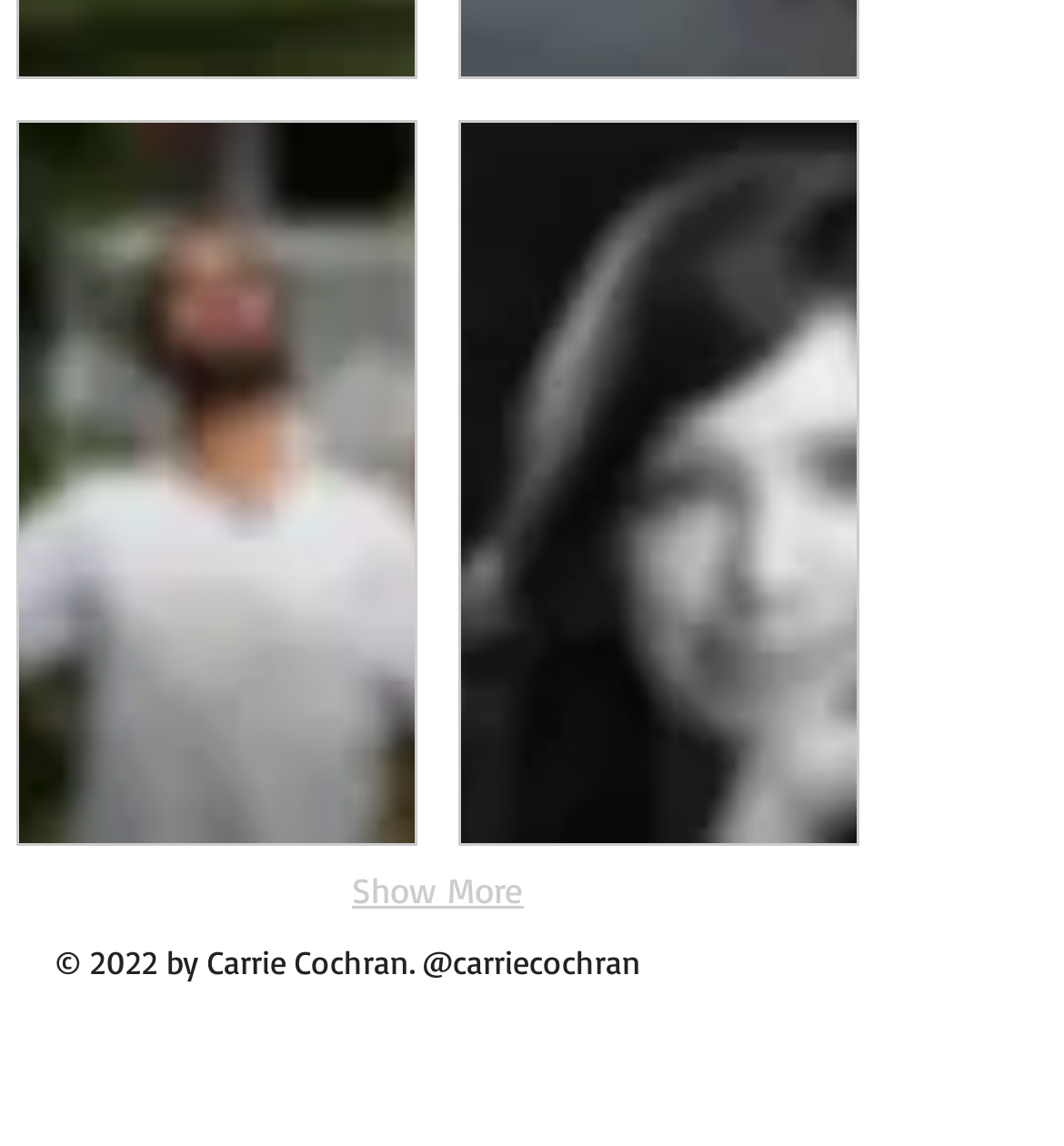When was the 'Redefining beauty' story filmed?
Look at the image and construct a detailed response to the question.

The 'Redefining beauty' story was filmed in Feb. 2016, which is mentioned in the text 'Redefining beauty Prerna Gandhi of Rothak, India came to Cincinnati for treatment at Shriner's Hospital for Children after being attacked by acid. She became an inspiration to Graci Doll of Reading, and the other students at Mt. Notre Dame, but didn't understand why. Feb. 2016.' that describes the story.